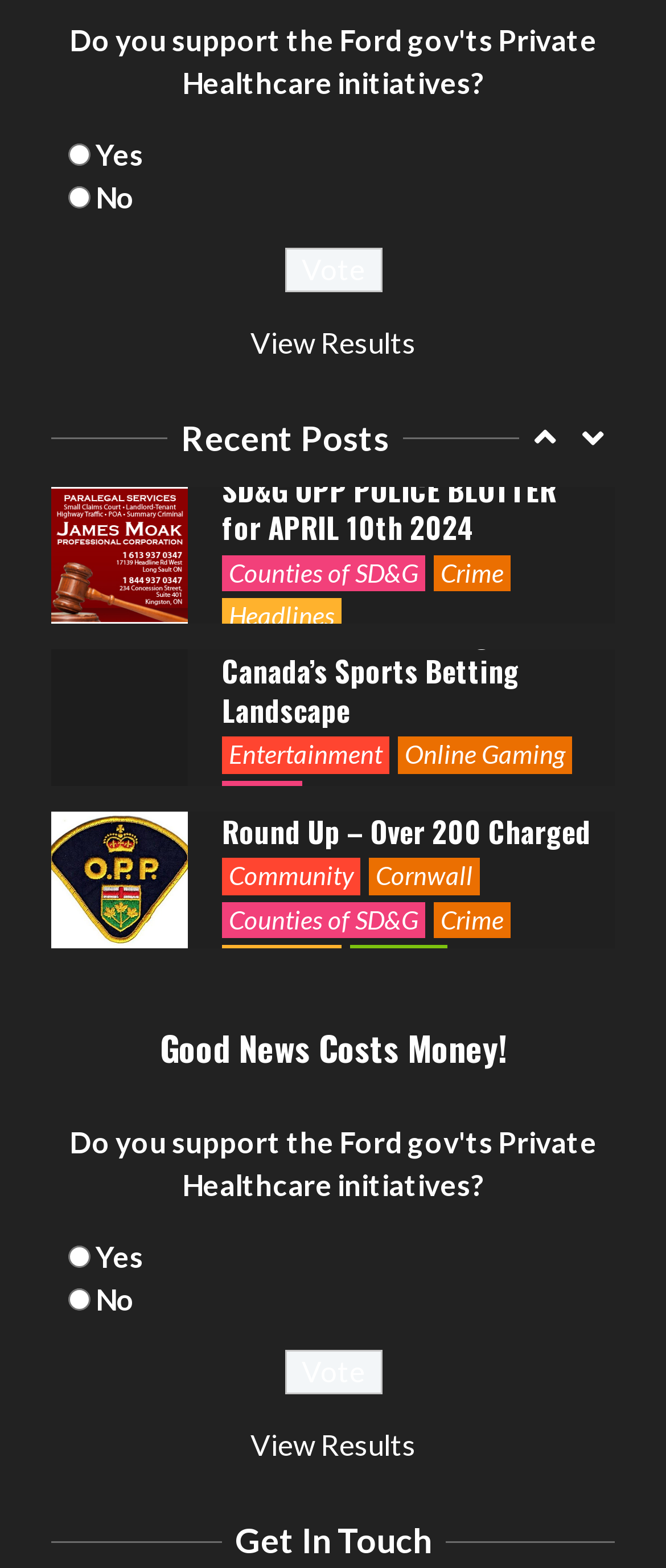Please answer the following question using a single word or phrase: 
How many categories are there in the webpage?

12